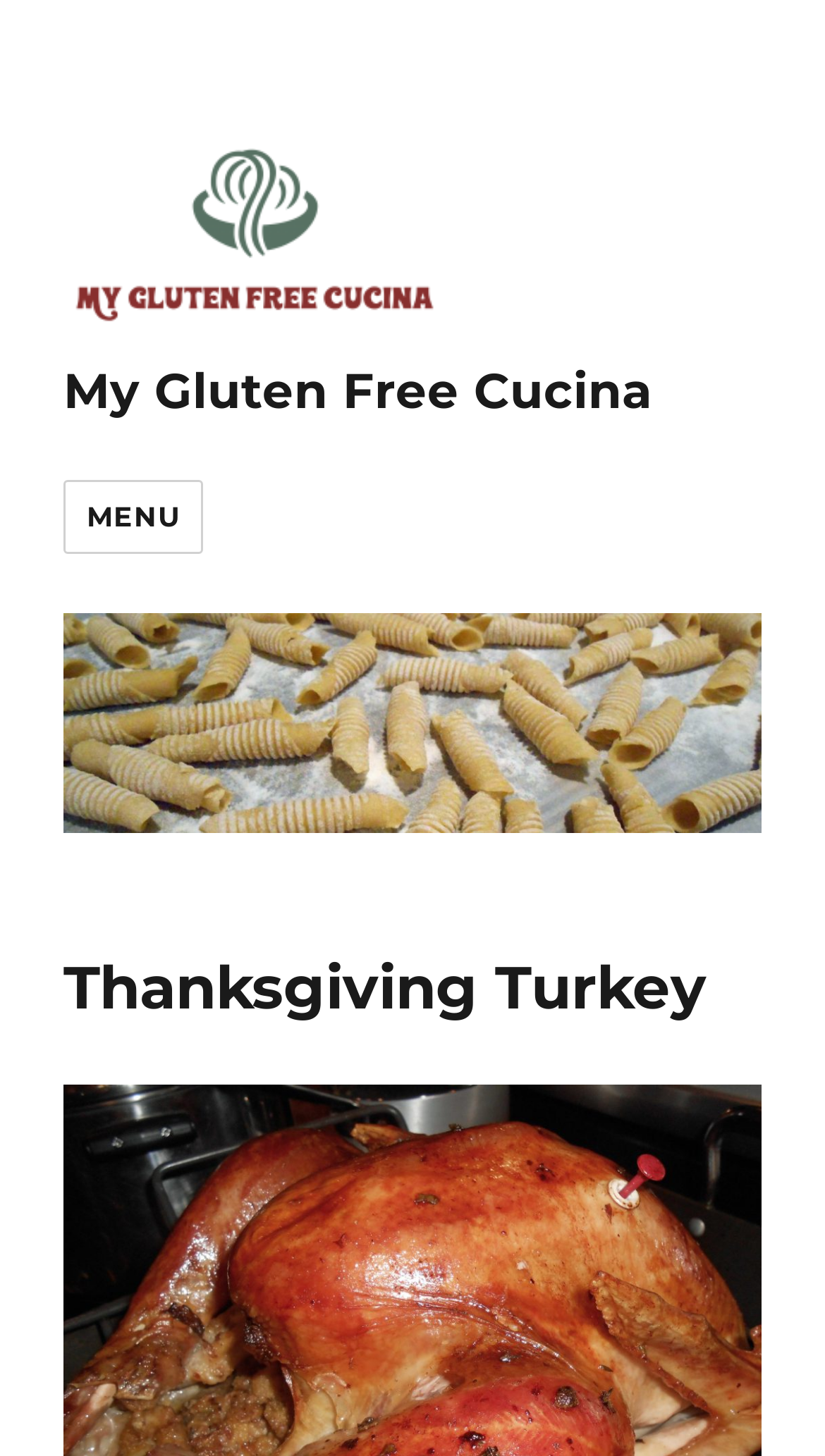What is the purpose of the button?
Please answer the question as detailed as possible based on the image.

The button element with the text 'MENU' has an attribute 'controls' set to 'site-navigation social-navigation', which suggests that the purpose of the button is to control navigation on the website.